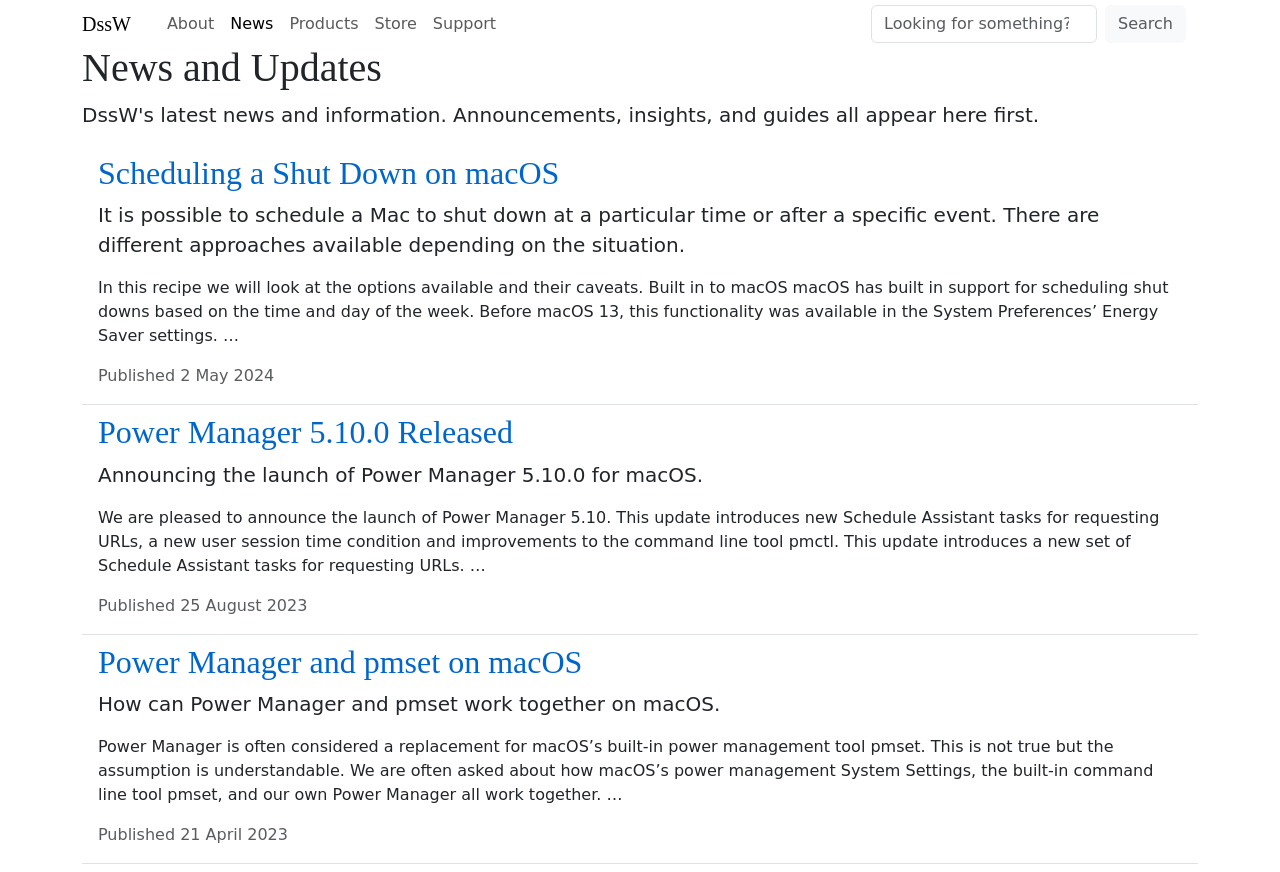Specify the bounding box coordinates of the area to click in order to execute this command: 'search for something'. The coordinates should consist of four float numbers ranging from 0 to 1, and should be formatted as [left, top, right, bottom].

[0.68, 0.006, 0.927, 0.049]